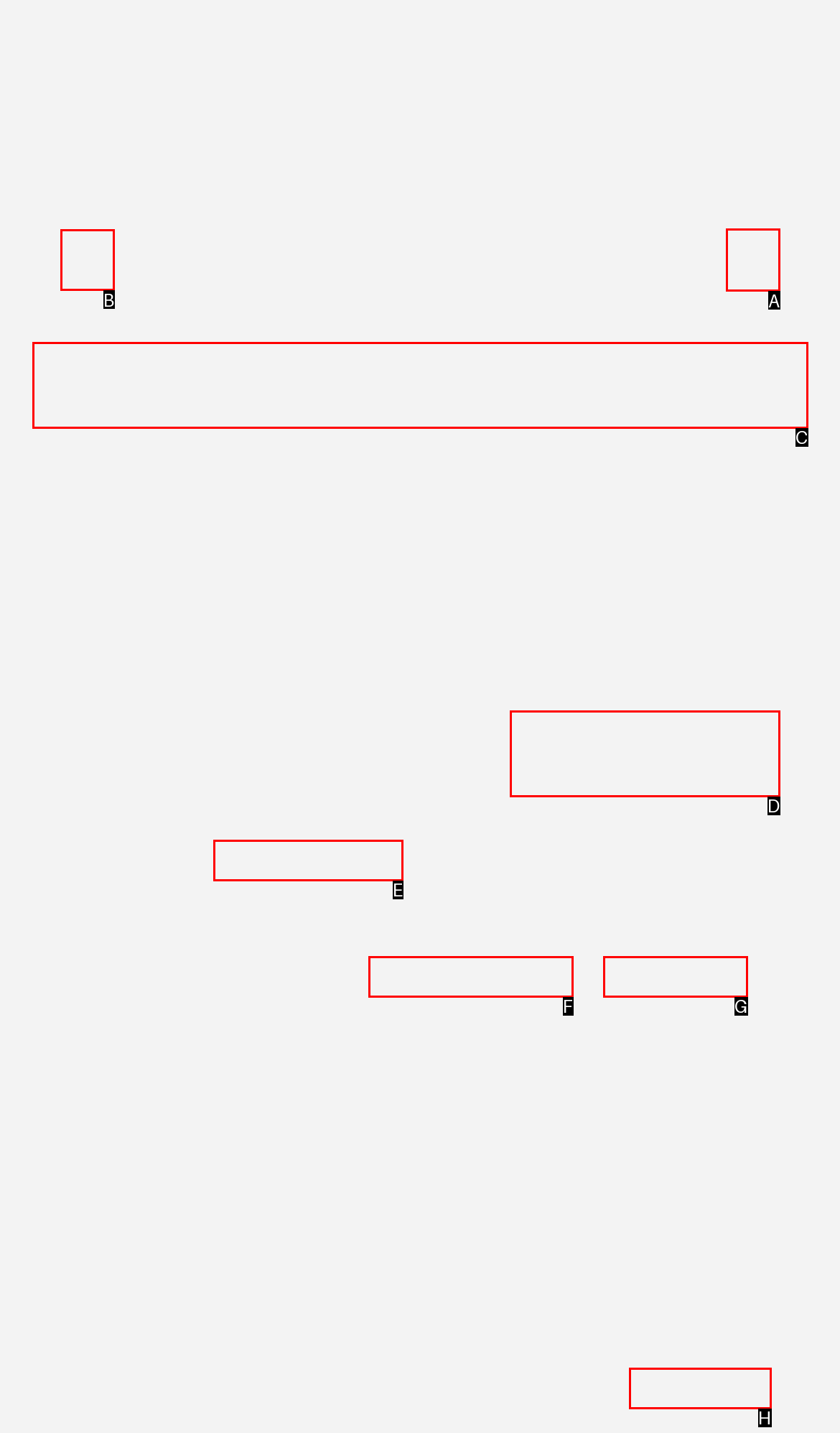Specify the letter of the UI element that should be clicked to achieve the following: Upvote the comment
Provide the corresponding letter from the choices given.

B